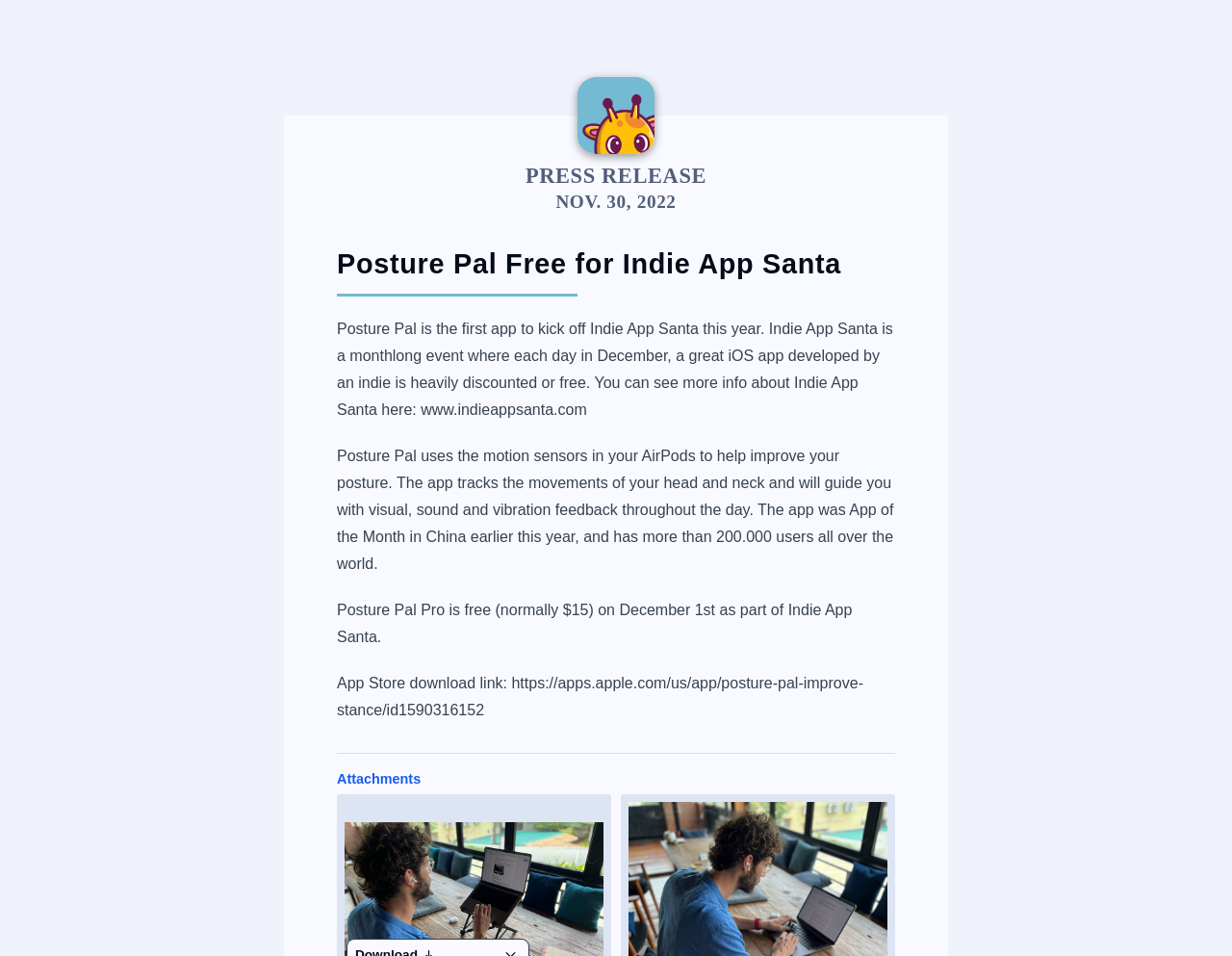What is Posture Pal?
Provide a short answer using one word or a brief phrase based on the image.

App to improve posture